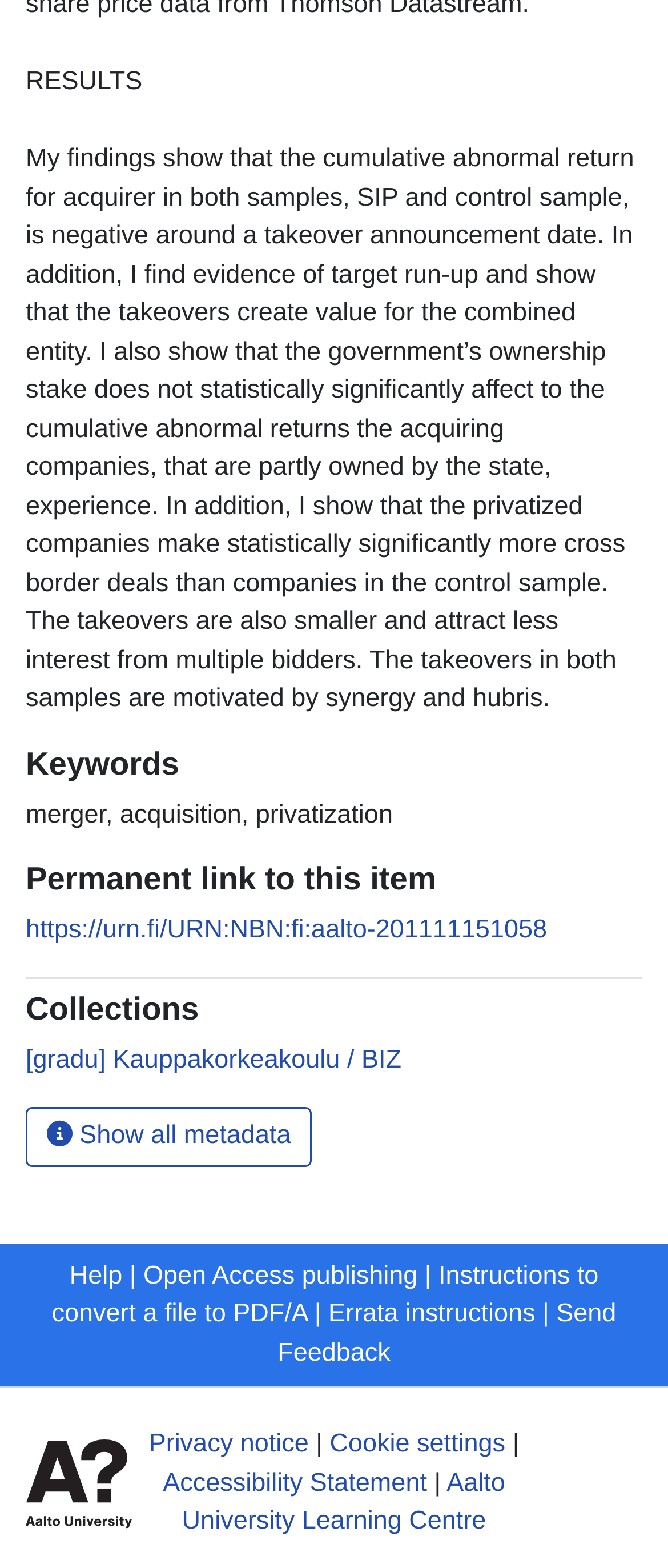Please provide the bounding box coordinates for the element that needs to be clicked to perform the following instruction: "View the privacy notice". The coordinates should be given as four float numbers between 0 and 1, i.e., [left, top, right, bottom].

[0.223, 0.912, 0.462, 0.93]